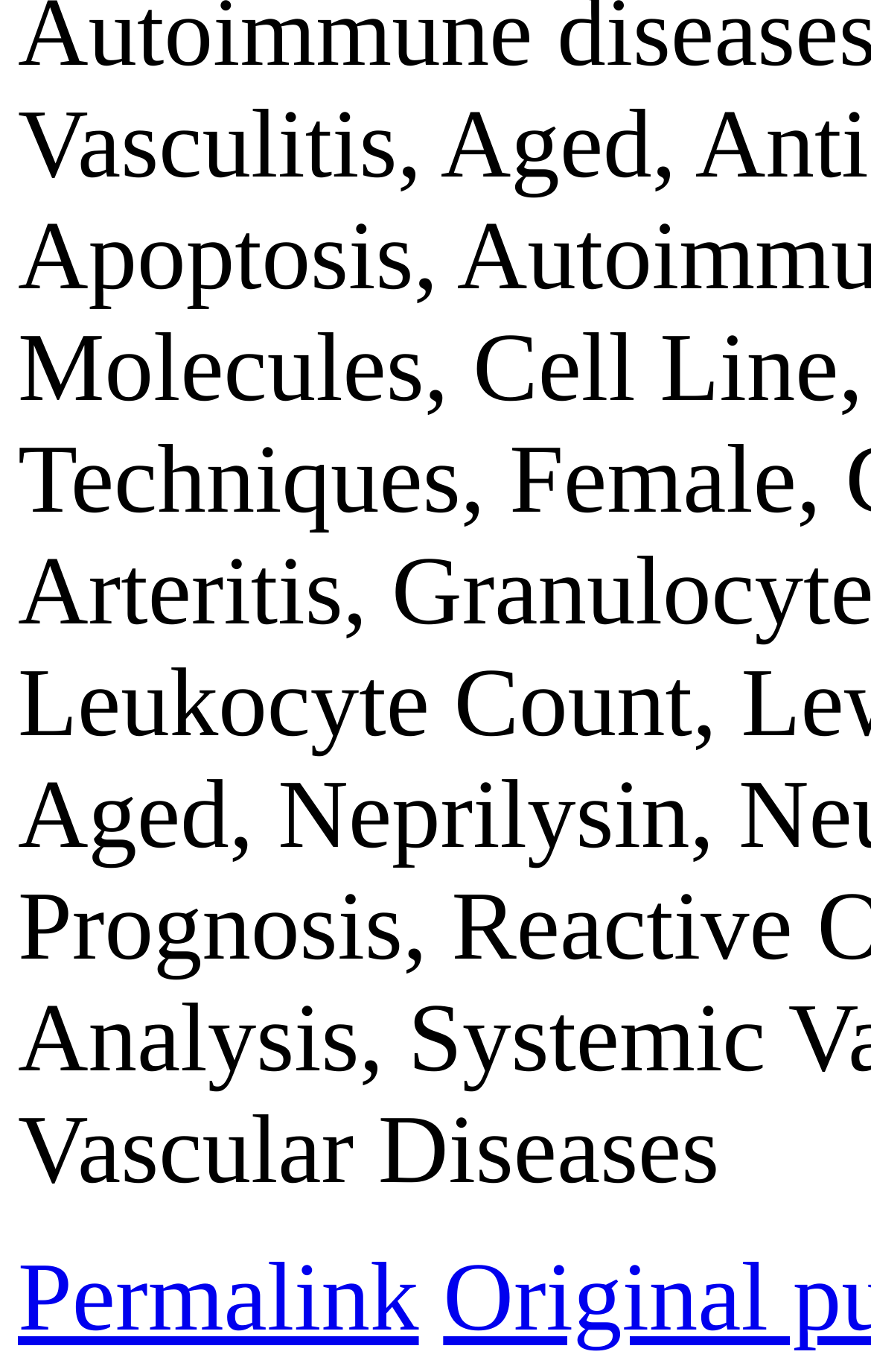Predict the bounding box coordinates of the UI element that matches this description: "Permalink". The coordinates should be in the format [left, top, right, bottom] with each value between 0 and 1.

[0.021, 0.907, 0.481, 0.985]